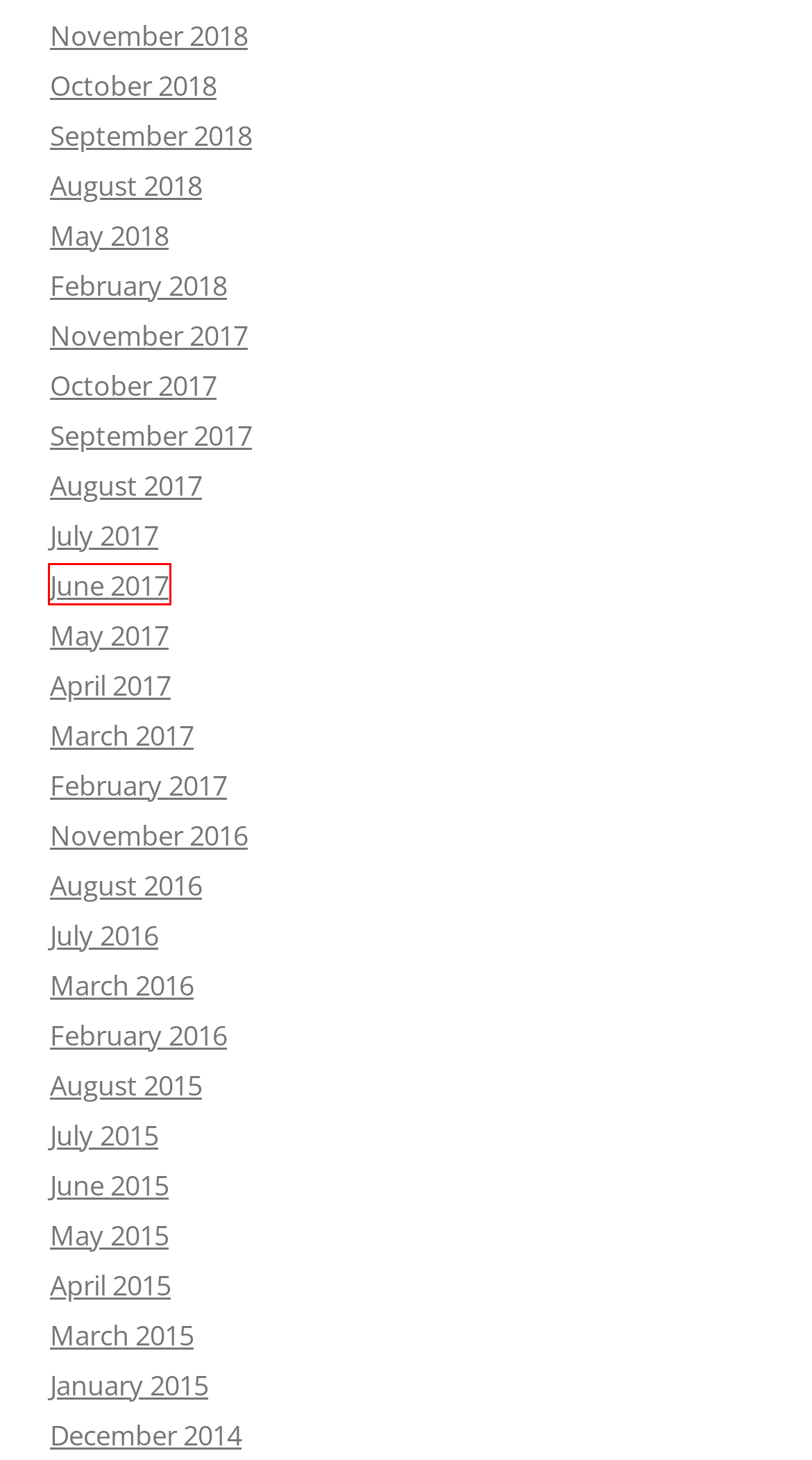Analyze the screenshot of a webpage that features a red rectangle bounding box. Pick the webpage description that best matches the new webpage you would see after clicking on the element within the red bounding box. Here are the candidates:
A. August | 2016 | DVDLand Blog
B. April | 2015 | DVDLand Blog
C. September | 2017 | DVDLand Blog
D. August | 2018 | DVDLand Blog
E. February | 2017 | DVDLand Blog
F. January | 2015 | DVDLand Blog
G. May | 2017 | DVDLand Blog
H. June | 2017 | DVDLand Blog

H